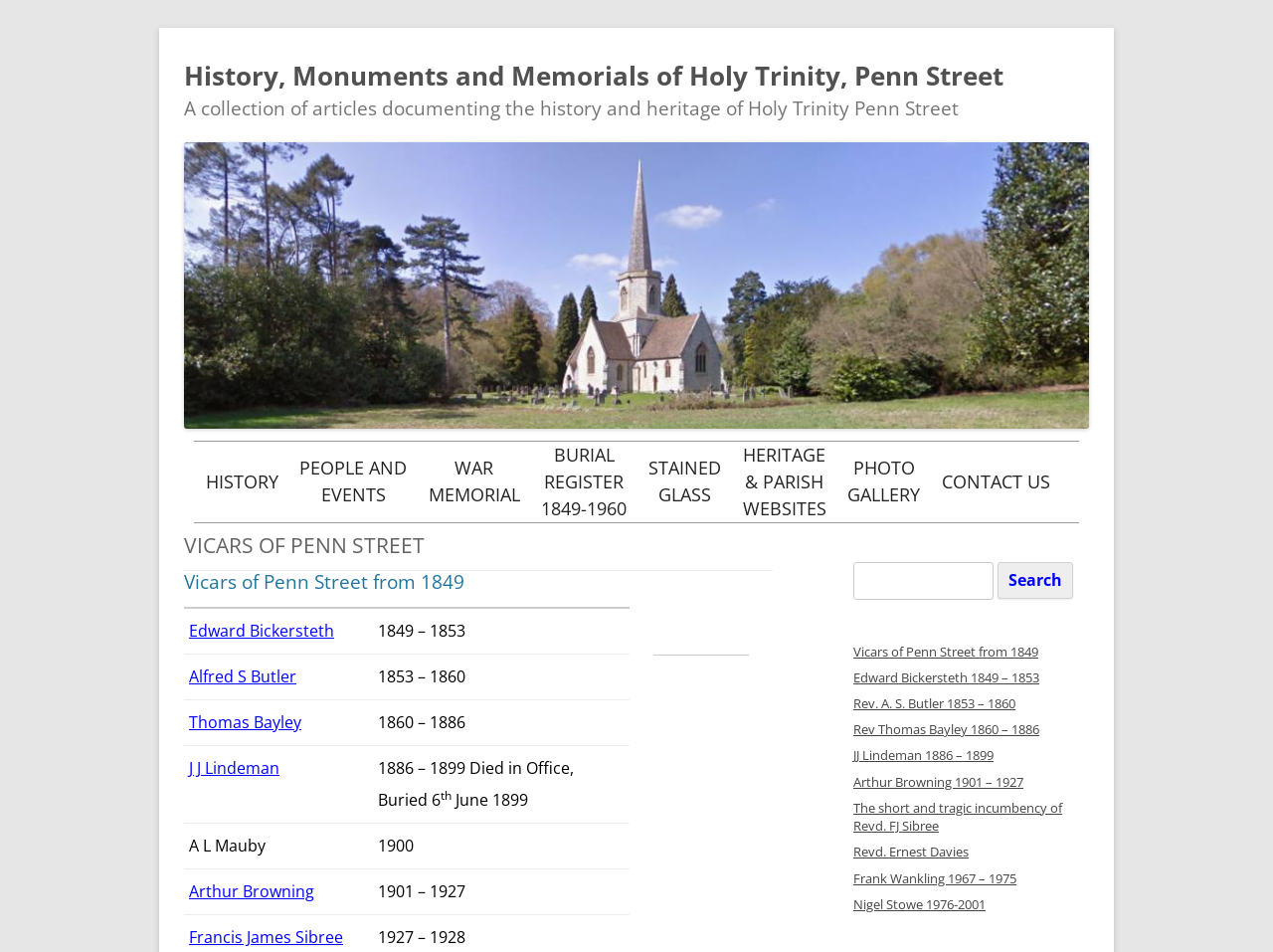Refer to the image and answer the question with as much detail as possible: What is the purpose of the search bar?

The search bar is located at the bottom of the webpage with a label 'Search for:' and a button 'Search', suggesting that it is used to search for vicars of Penn Street.